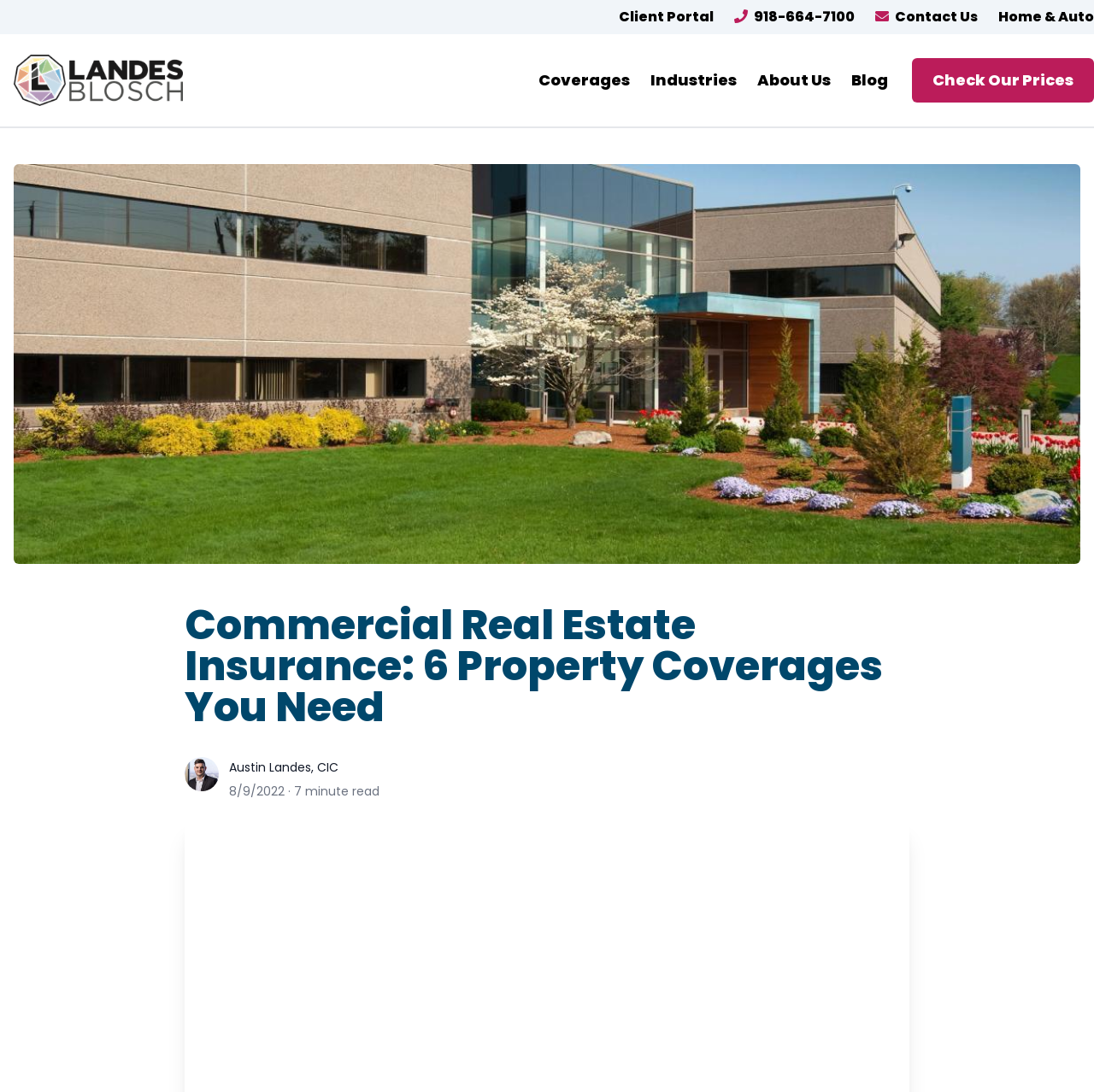Calculate the bounding box coordinates of the UI element given the description: "Contact Us".

[0.8, 0.006, 0.894, 0.025]